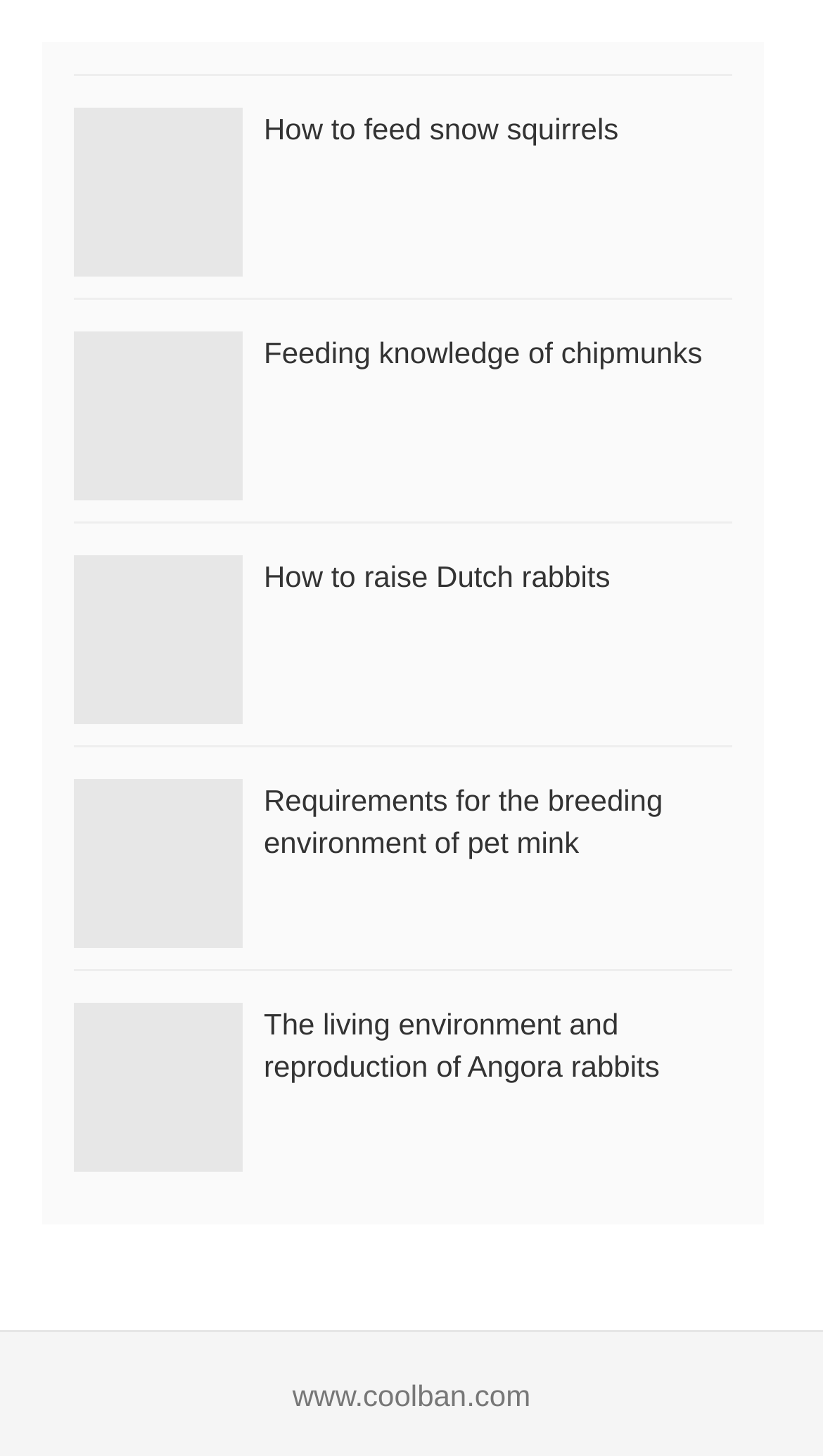Using the given element description, provide the bounding box coordinates (top-left x, top-left y, bottom-right x, bottom-right y) for the corresponding UI element in the screenshot: alt="How to raise Dutch rabbits"

[0.09, 0.426, 0.295, 0.449]